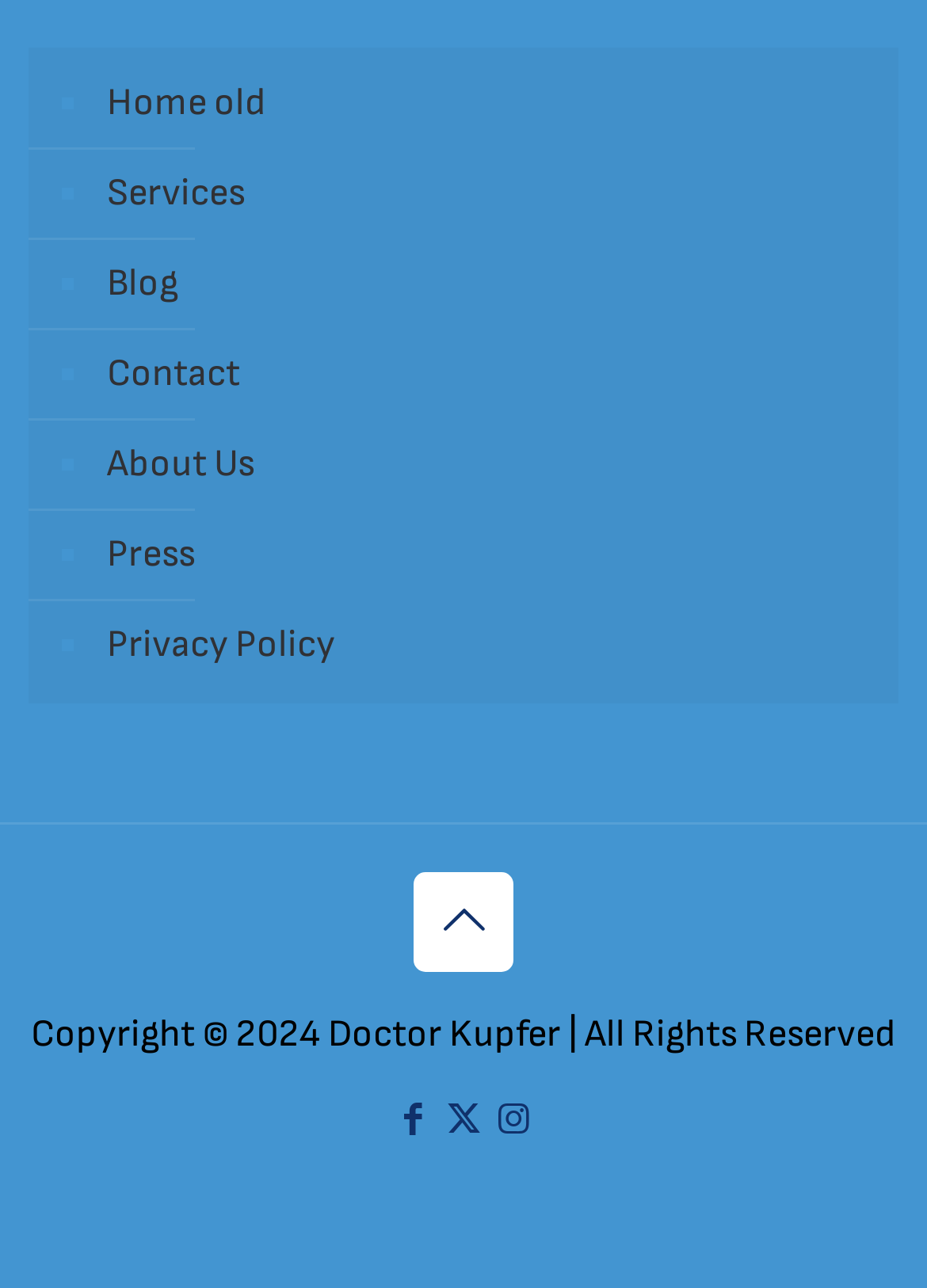Locate the bounding box of the user interface element based on this description: "aria-label="Facebook icon" title="Facebook"".

[0.427, 0.852, 0.465, 0.887]